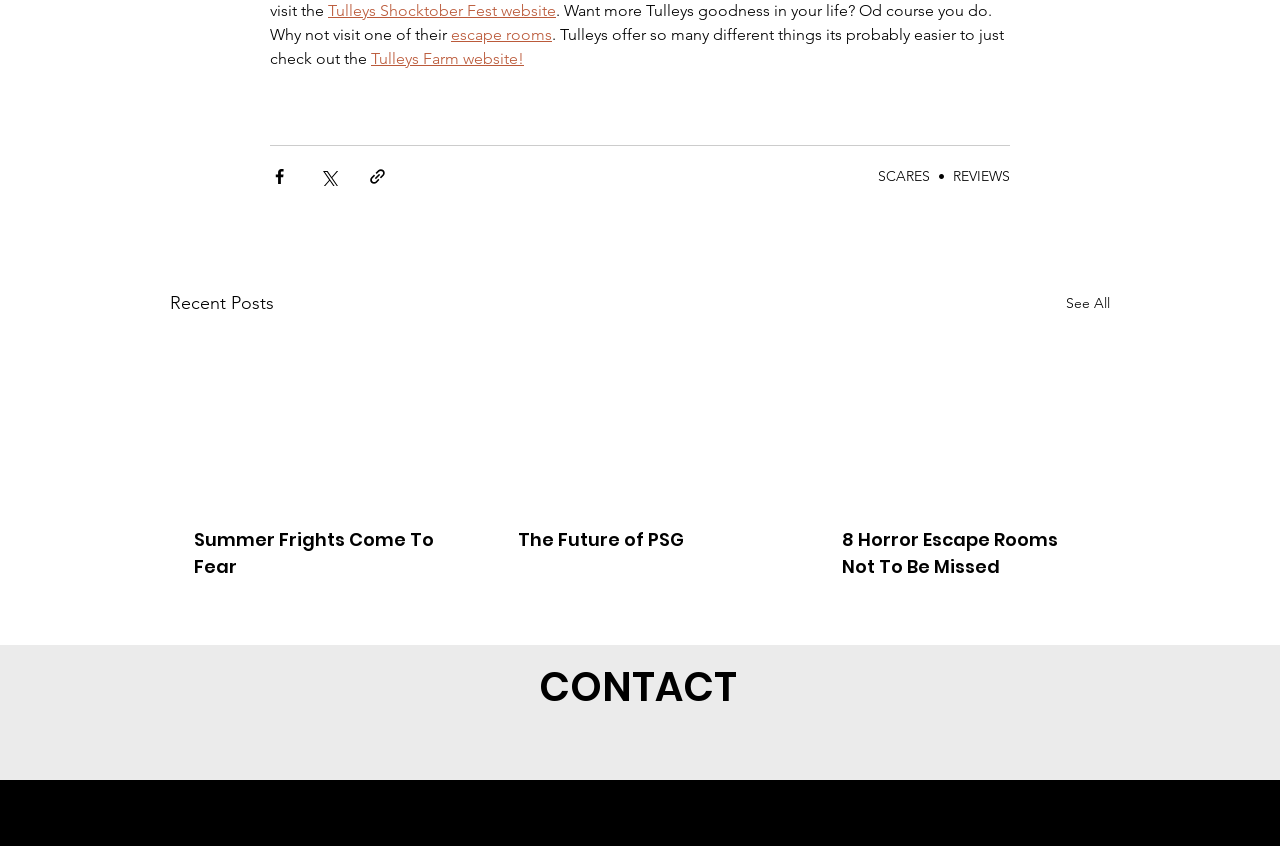Could you indicate the bounding box coordinates of the region to click in order to complete this instruction: "Share via Facebook".

[0.211, 0.197, 0.226, 0.22]